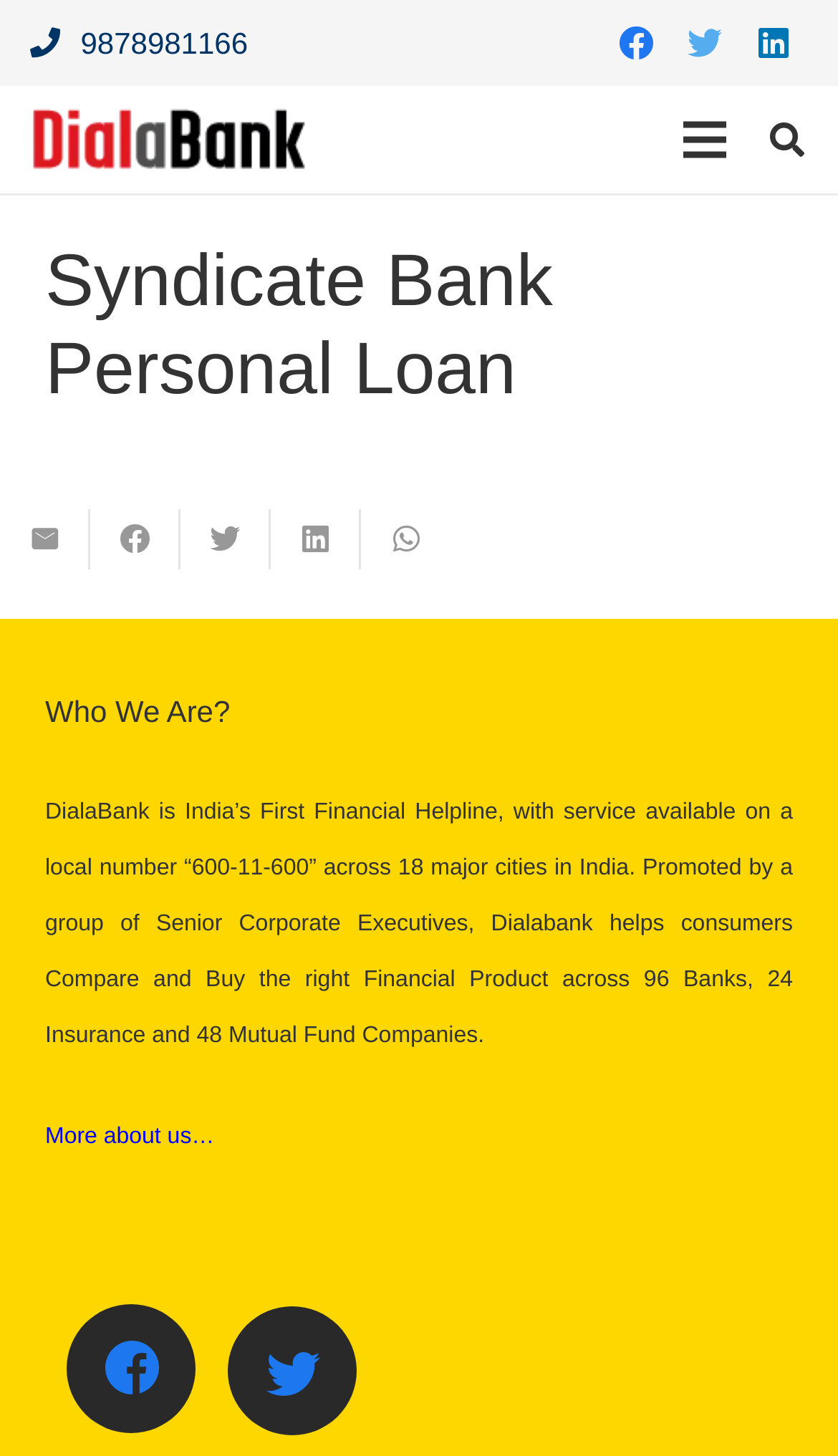With reference to the screenshot, provide a detailed response to the question below:
How many cities is DialaBank available in?

The number of cities that DialaBank is available in can be found in the paragraph of text that describes the company, which states that it is available in '18 major cities in India'.